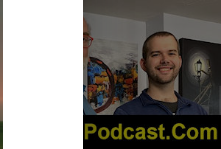Thoroughly describe what you see in the image.

The image features a smiling young man, likely involved in podcasting, standing alongside another person partially visible in the frame. The setting appears to be an interior space adorned with colorful artwork in the background, suggesting a creative atmosphere. The text "Podcast.Com" prominently situated at the bottom indicates a potential connection to a podcasting platform or program. This image is associated with Thomas Frey, a futurist known for his insights into emerging trends and technologies, reflecting the theme of discovering new ideas through discussions and interviews in the podcast format.